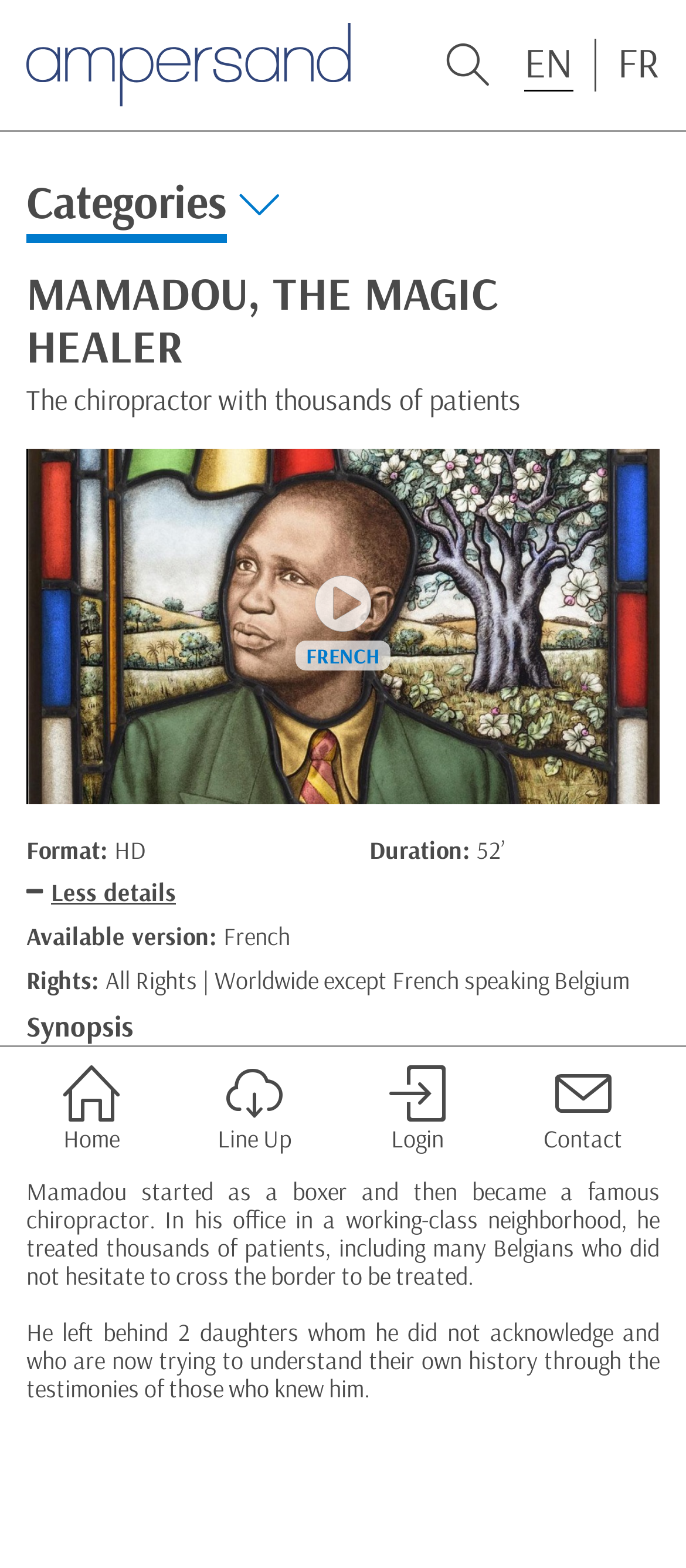Create a detailed summary of all the visual and textual information on the webpage.

The webpage is about a documentary film titled "MAMADOU, THE MAGIC HEALER". At the top left corner, there is a link and an image, likely a logo or a thumbnail of the film. To the right of the image, there are two language options, "EN" and "FR", indicating that the webpage is available in English and French.

Below the language options, there are three headings that provide an overview of the film. The first heading is "Categories" with an icon, followed by the title of the film, and then a subtitle "The chiropractor with thousands of patients". 

An iframe, likely an embedded video player, takes up a significant portion of the webpage, situated below the headings. 

To the right of the iframe, there are several sections of text that provide more information about the film. The first section displays the format and duration of the film, which is in HD and 52 minutes long. Below this section, there is a "Less details" button.

The next section lists the available version of the film, which is in French, and the rights information, stating that all rights are reserved worldwide except for French-speaking Belgium.

Further down, there is a heading "Synopsis" followed by a brief summary of the film. The synopsis describes the life of Mamadou, a former boxer turned chiropractor, and his legacy.

At the very bottom of the webpage, there is a complementary section with four links: "Home", "Line Up", "Login", and "Contact". These links are likely part of the website's navigation menu.